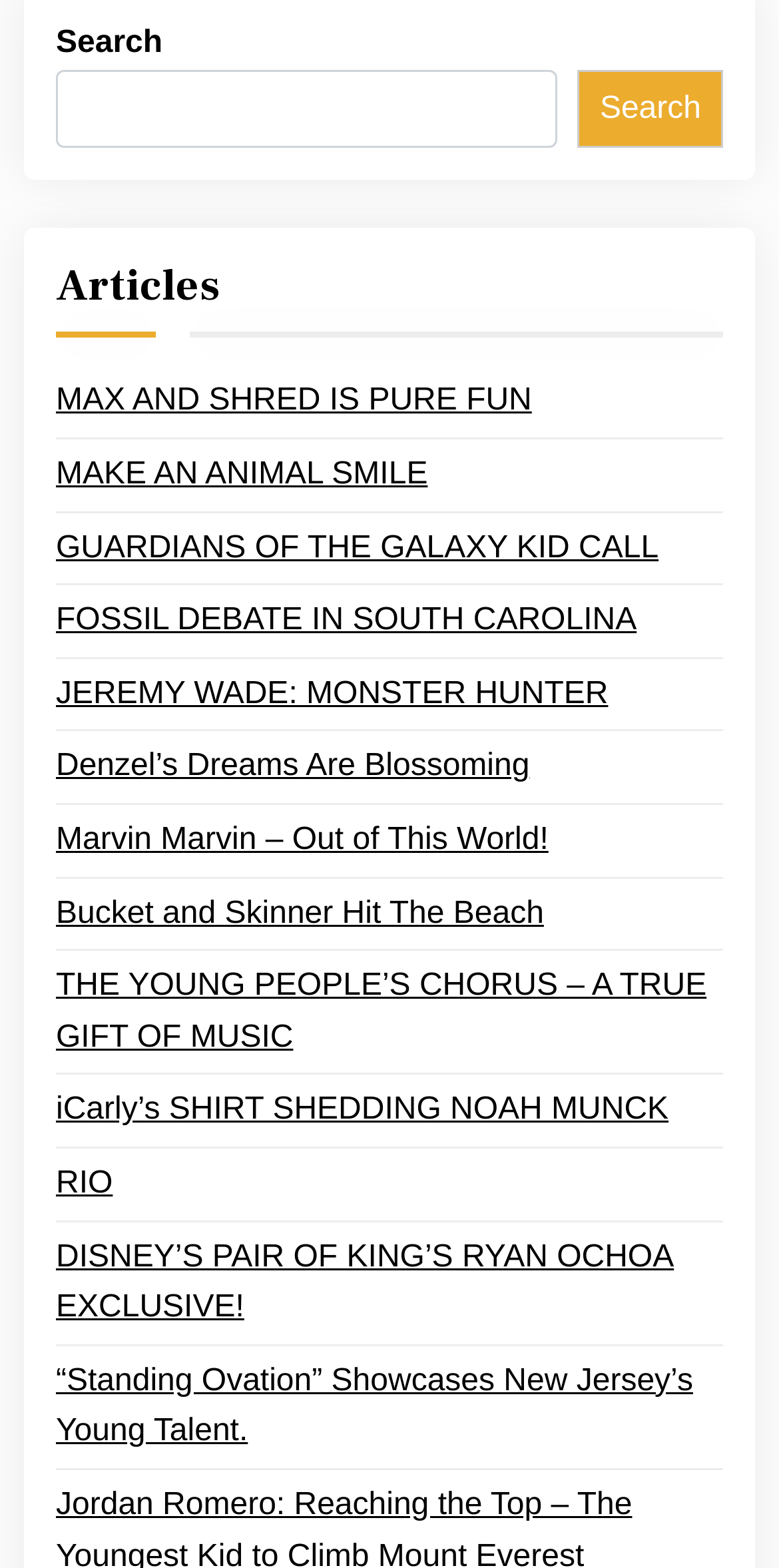Determine the bounding box coordinates of the clickable element necessary to fulfill the instruction: "explore 'DISNEY’S PAIR OF KING’S RYAN OCHOA EXCLUSIVE!' article". Provide the coordinates as four float numbers within the 0 to 1 range, i.e., [left, top, right, bottom].

[0.072, 0.785, 0.928, 0.851]